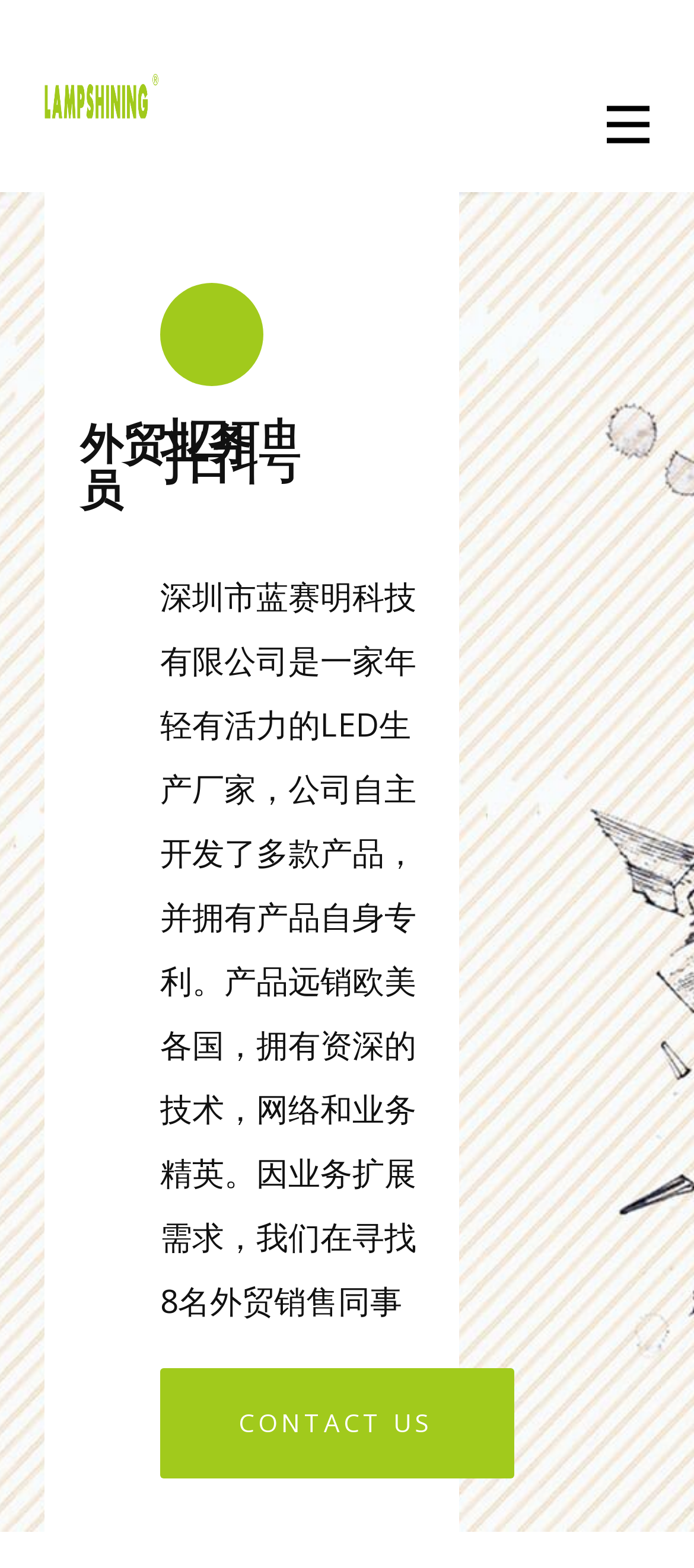What is the company's main product?
Using the image, provide a detailed and thorough answer to the question.

Based on the StaticText element, the company is described as '一家年轻有活力的LED生产厂家' which means it is a young and vibrant LED production factory, indicating that LED is their main product.